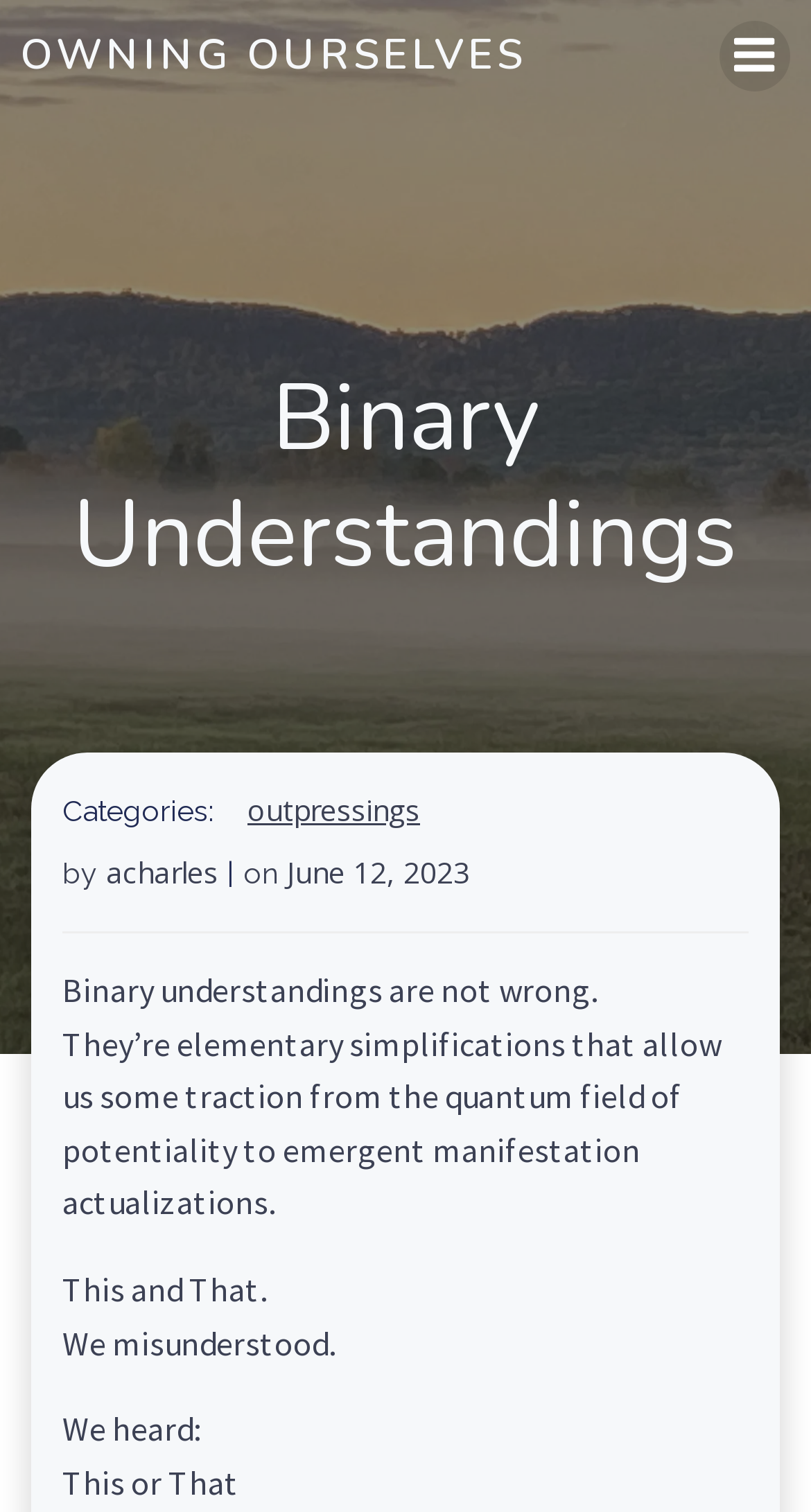How many categories are listed?
Look at the screenshot and provide an in-depth answer.

I found the category 'outpressings' listed under the text 'Categories:', which suggests that there is only one category listed.